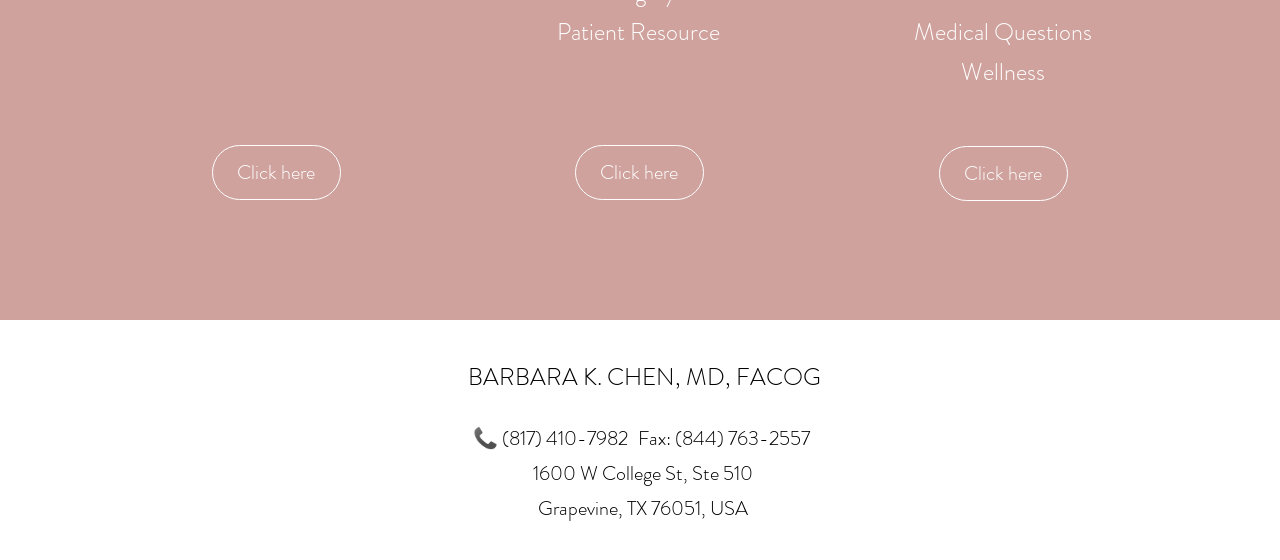Please provide a one-word or short phrase answer to the question:
What is the city and state of the doctor's office?

Grapevine, TX